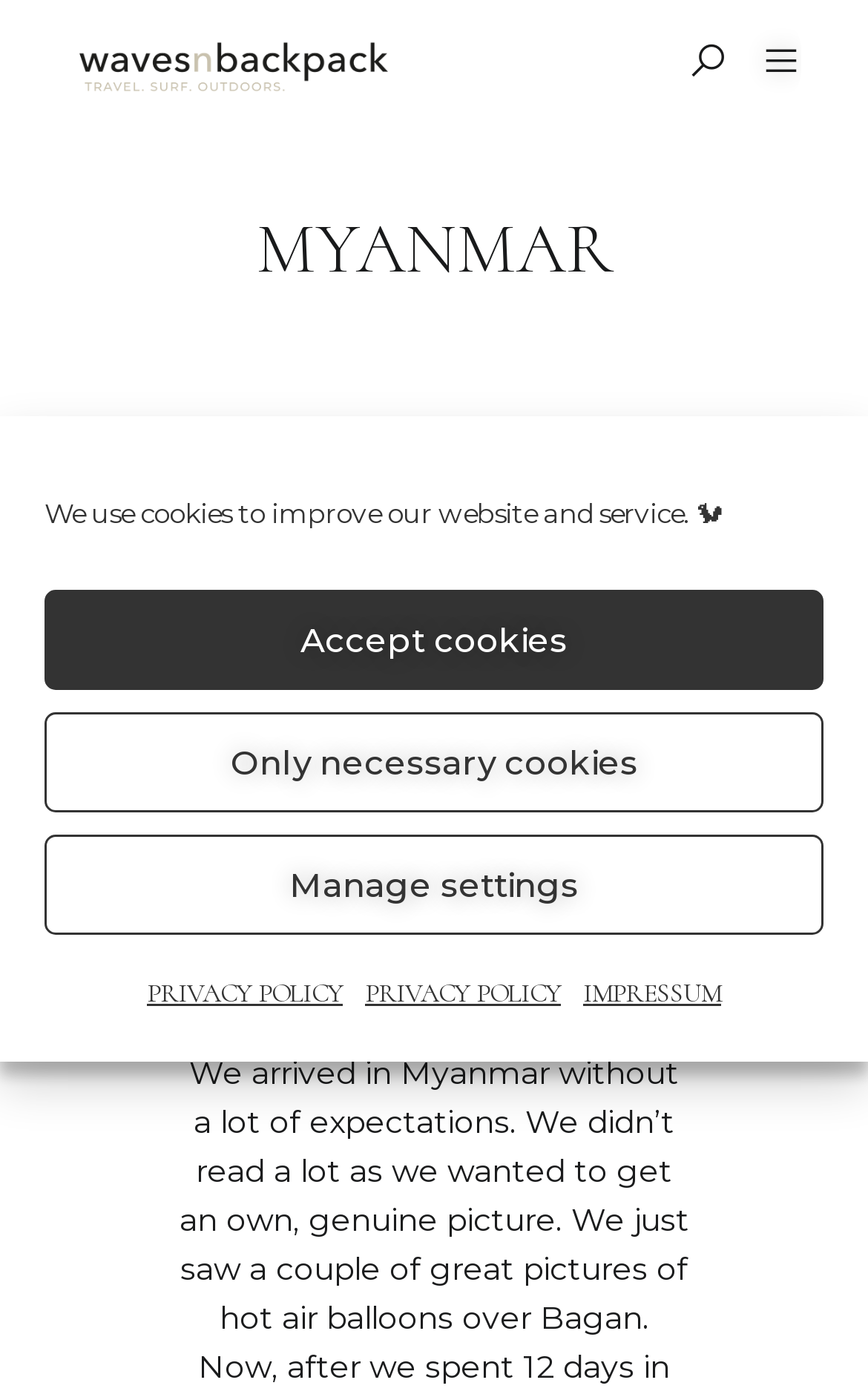Based on the element description Destination, identify the bounding box of the UI element in the given webpage screenshot. The coordinates should be in the format (top-left x, top-left y, bottom-right x, bottom-right y) and must be between 0 and 1.

[0.051, 0.102, 0.949, 0.182]